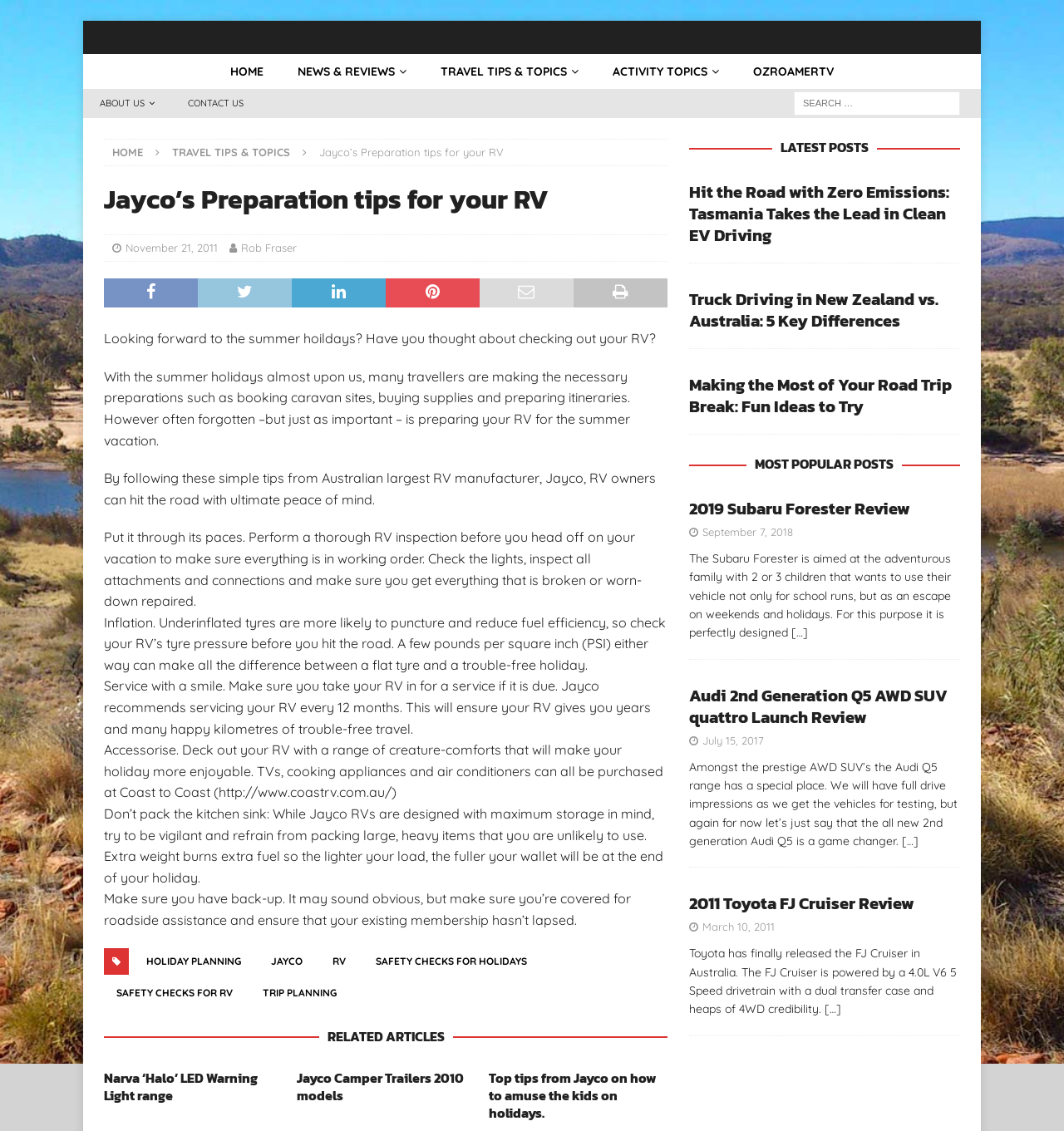Give the bounding box coordinates for this UI element: "March 10, 2011". The coordinates should be four float numbers between 0 and 1, arranged as [left, top, right, bottom].

[0.66, 0.814, 0.728, 0.825]